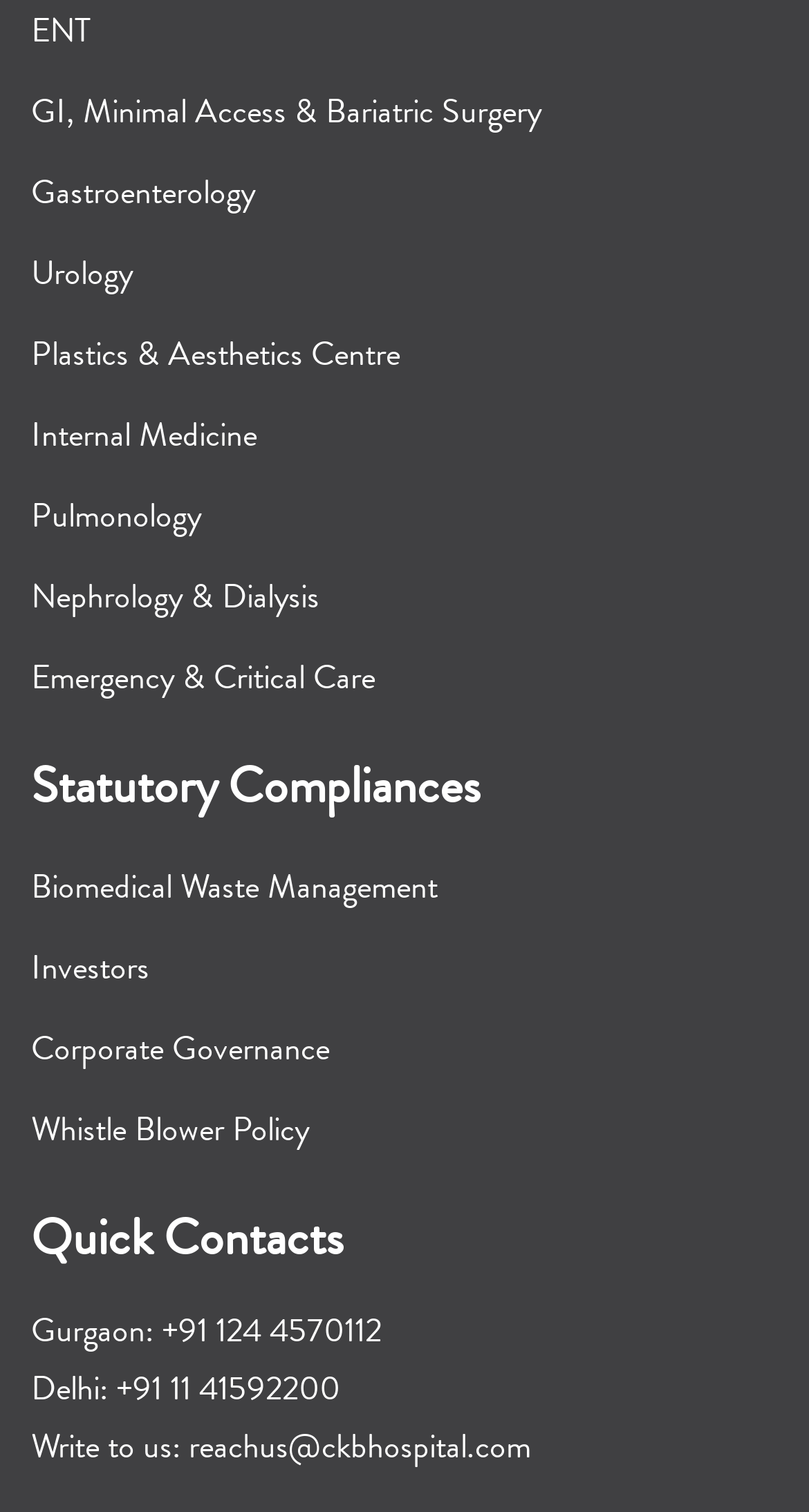Locate the bounding box coordinates of the element that should be clicked to execute the following instruction: "Read about Biomedical Waste Management".

[0.038, 0.57, 0.541, 0.603]